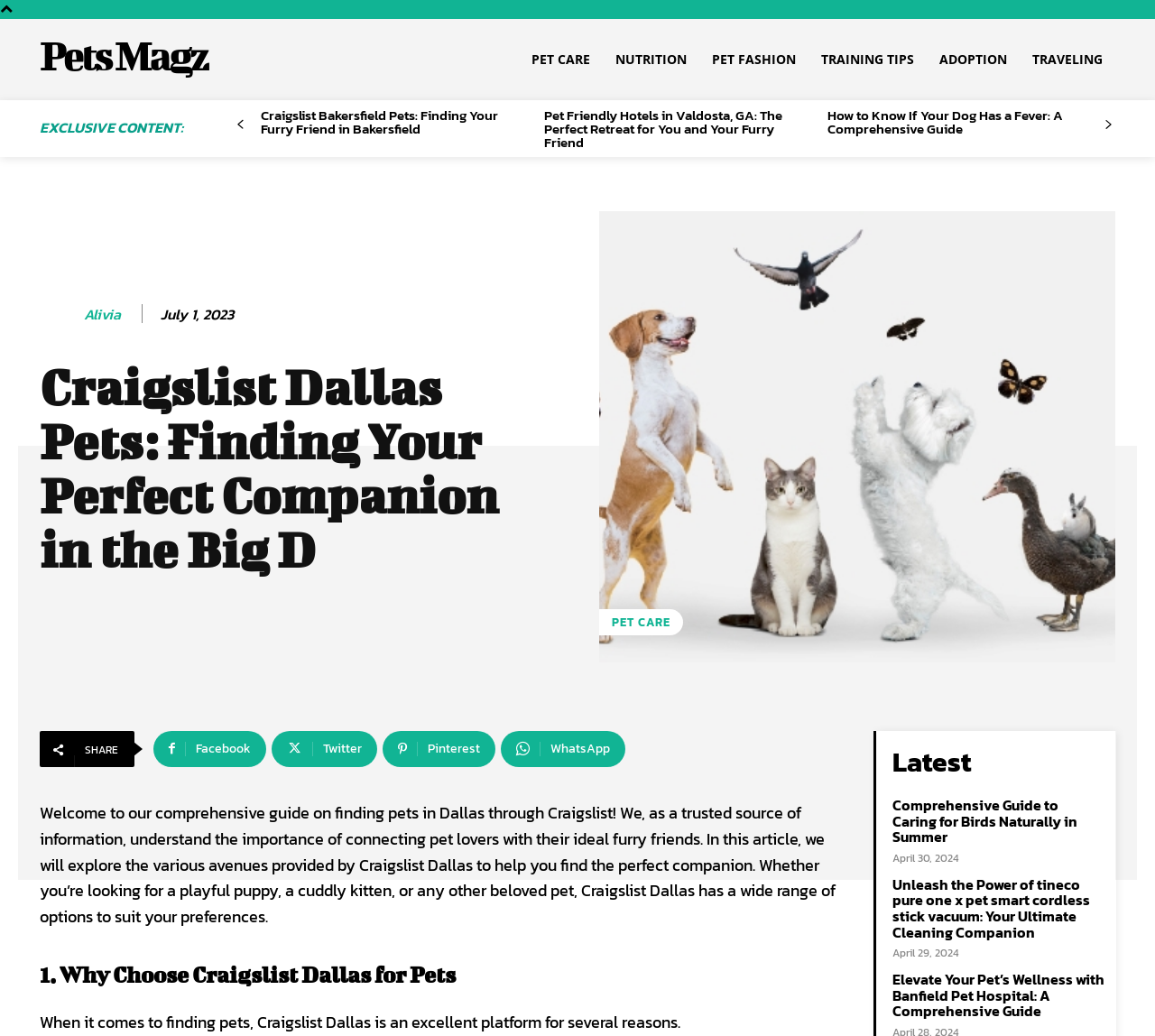Find the coordinates for the bounding box of the element with this description: "Twitter".

[0.235, 0.706, 0.327, 0.74]